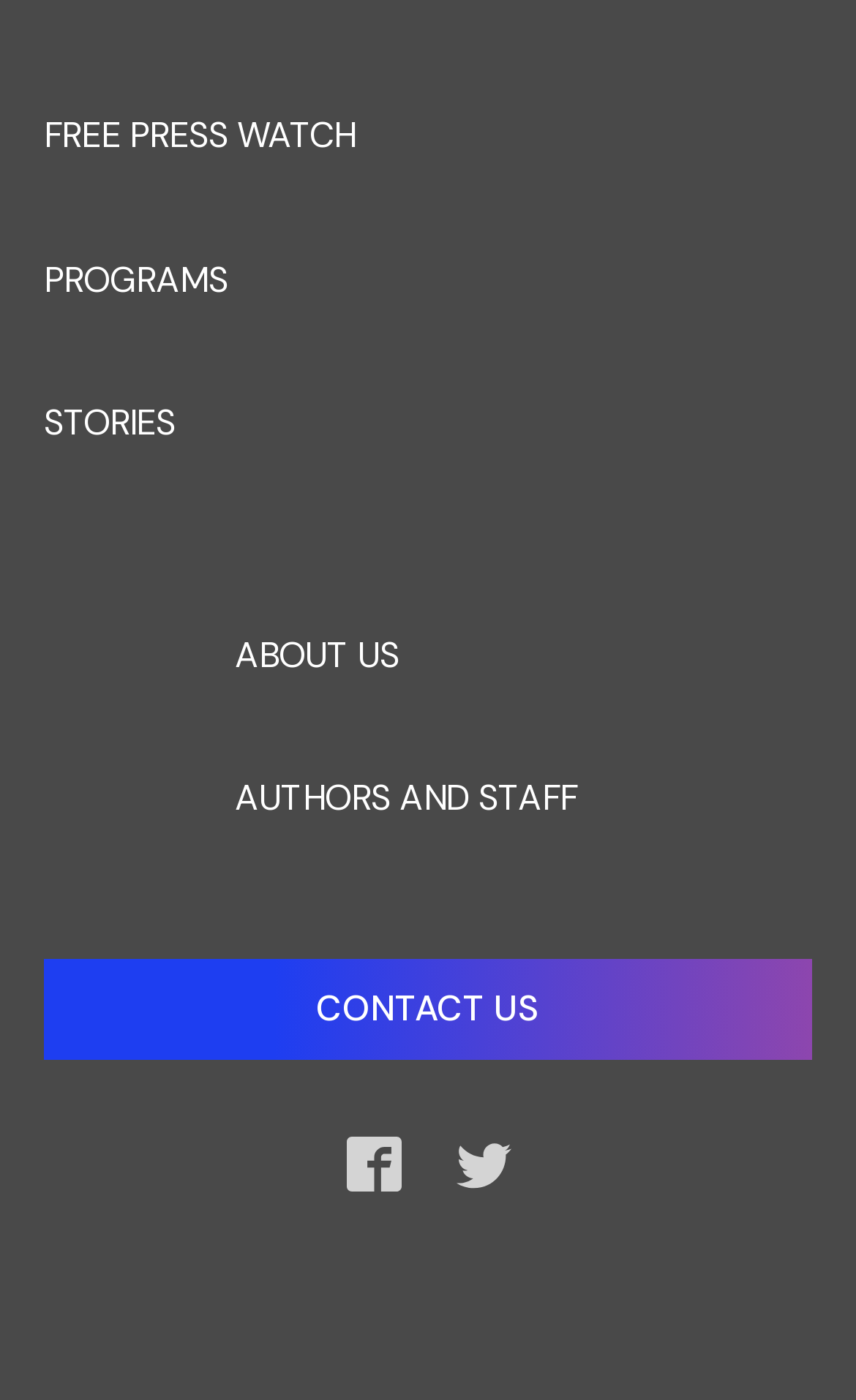Locate the UI element described by Stories and provide its bounding box coordinates. Use the format (top-left x, top-left y, bottom-right x, bottom-right y) with all values as floating point numbers between 0 and 1.

[0.051, 0.251, 0.467, 0.354]